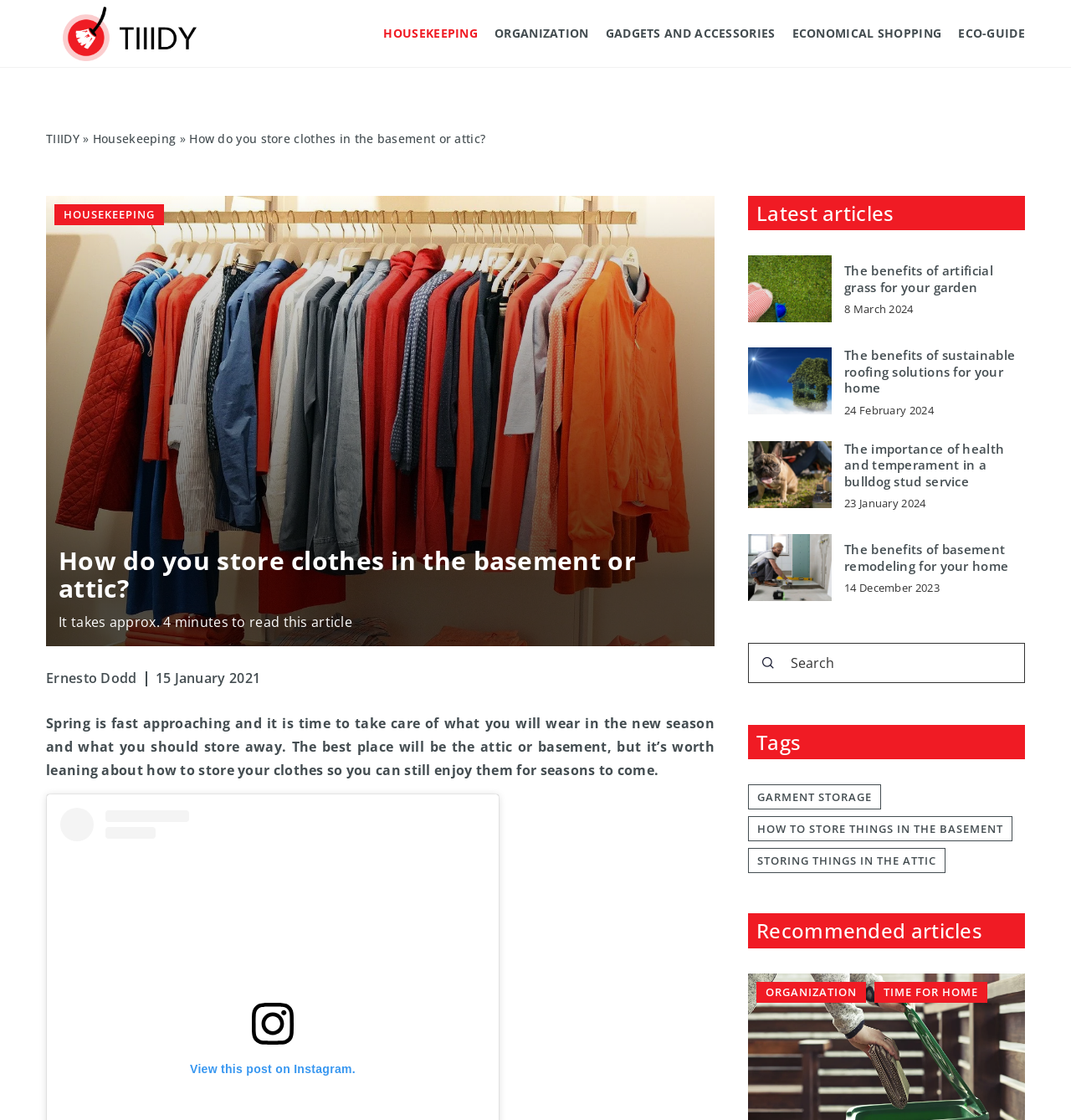Who wrote the article?
Please provide a detailed answer to the question.

The author of the article is mentioned in the link 'Ernesto Dodd' with a timestamp '15 January 2021', indicating that Ernesto Dodd is the author of the article.